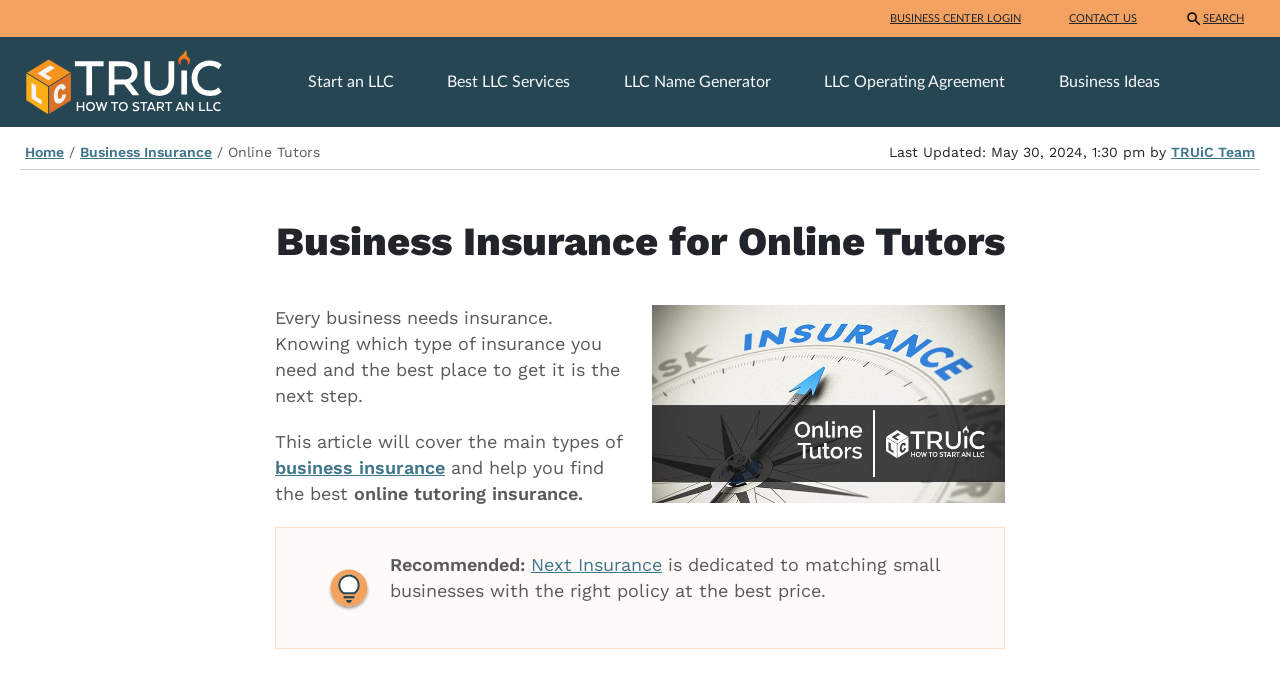Determine the coordinates of the bounding box for the clickable area needed to execute this instruction: "Get a quote for business insurance".

[0.215, 0.439, 0.484, 0.581]